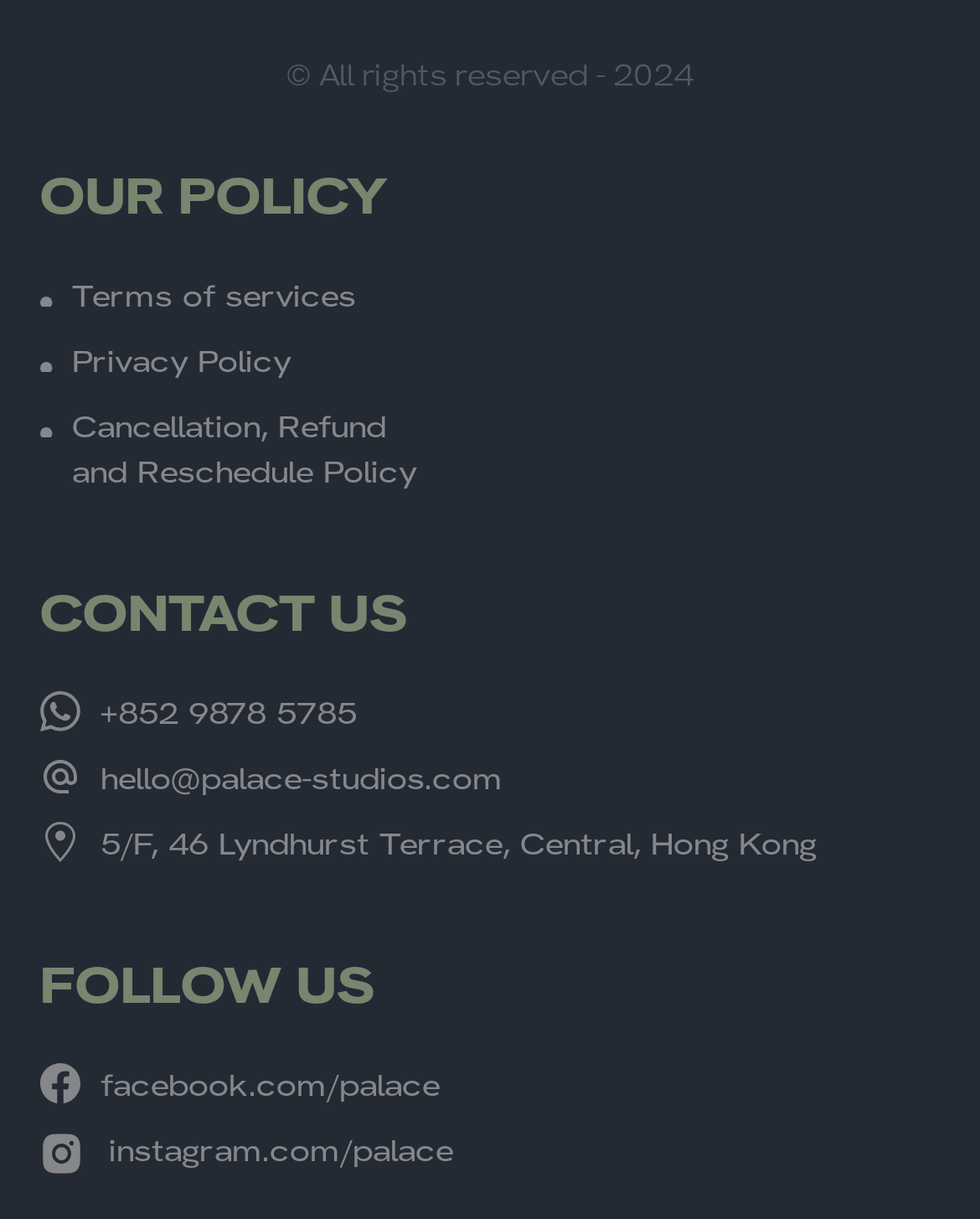Select the bounding box coordinates of the element I need to click to carry out the following instruction: "Contact us through whatsapp".

[0.041, 0.568, 0.082, 0.601]